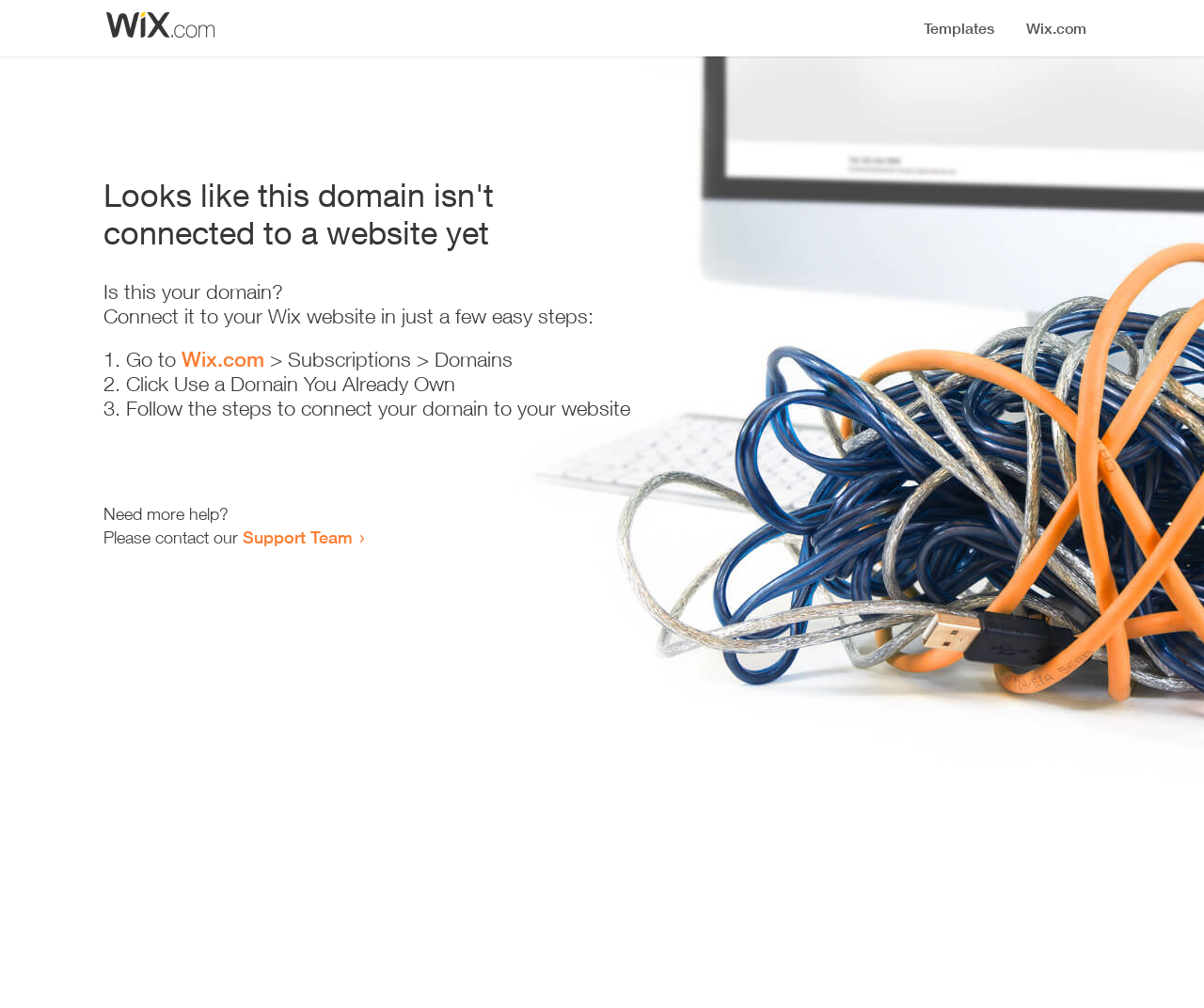Answer this question in one word or a short phrase: What is the current status of this domain?

Not connected